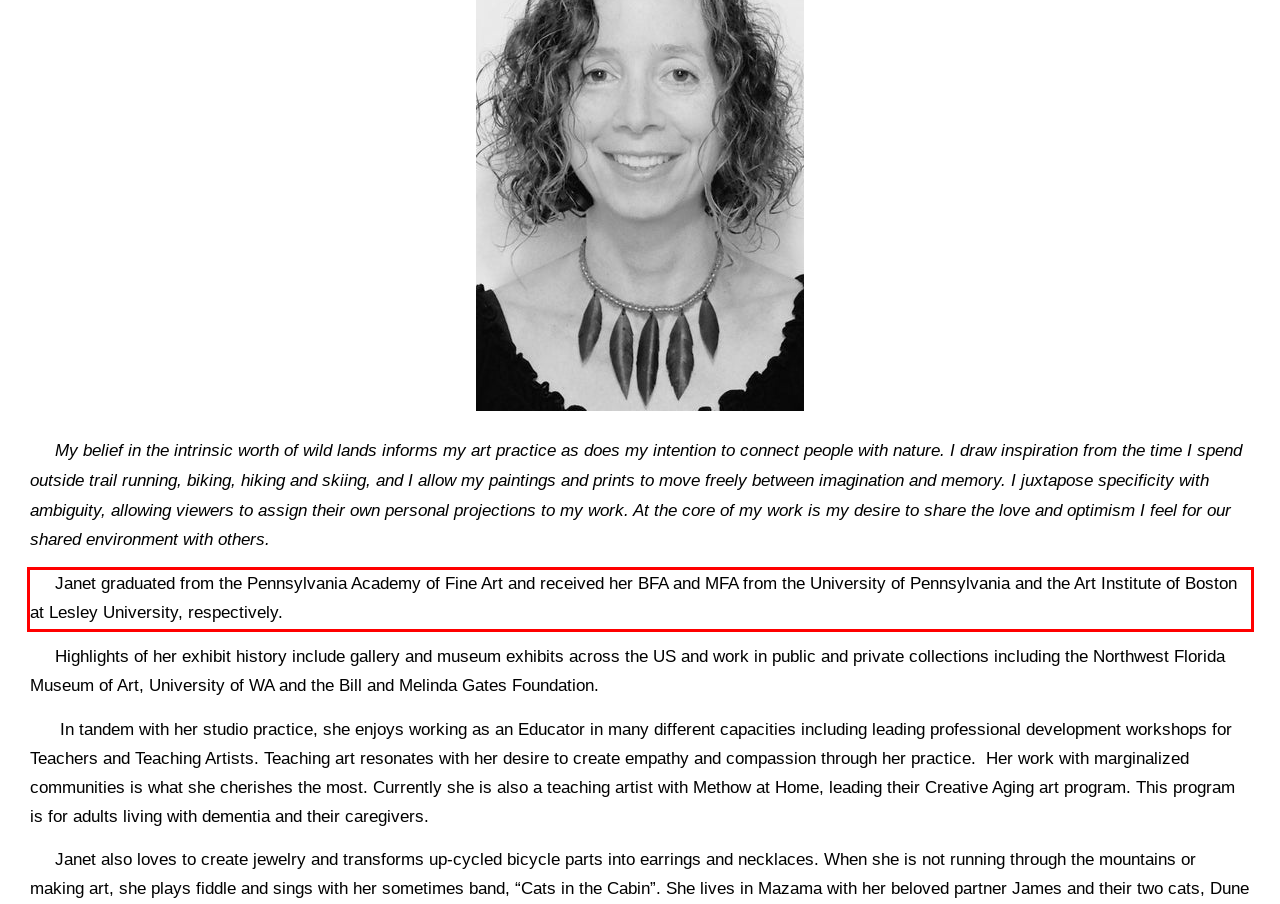From the screenshot of the webpage, locate the red bounding box and extract the text contained within that area.

Janet graduated from the Pennsylvania Academy of Fine Art and received her BFA and MFA from the University of Pennsylvania and the Art Institute of Boston at Lesley University, respectively.